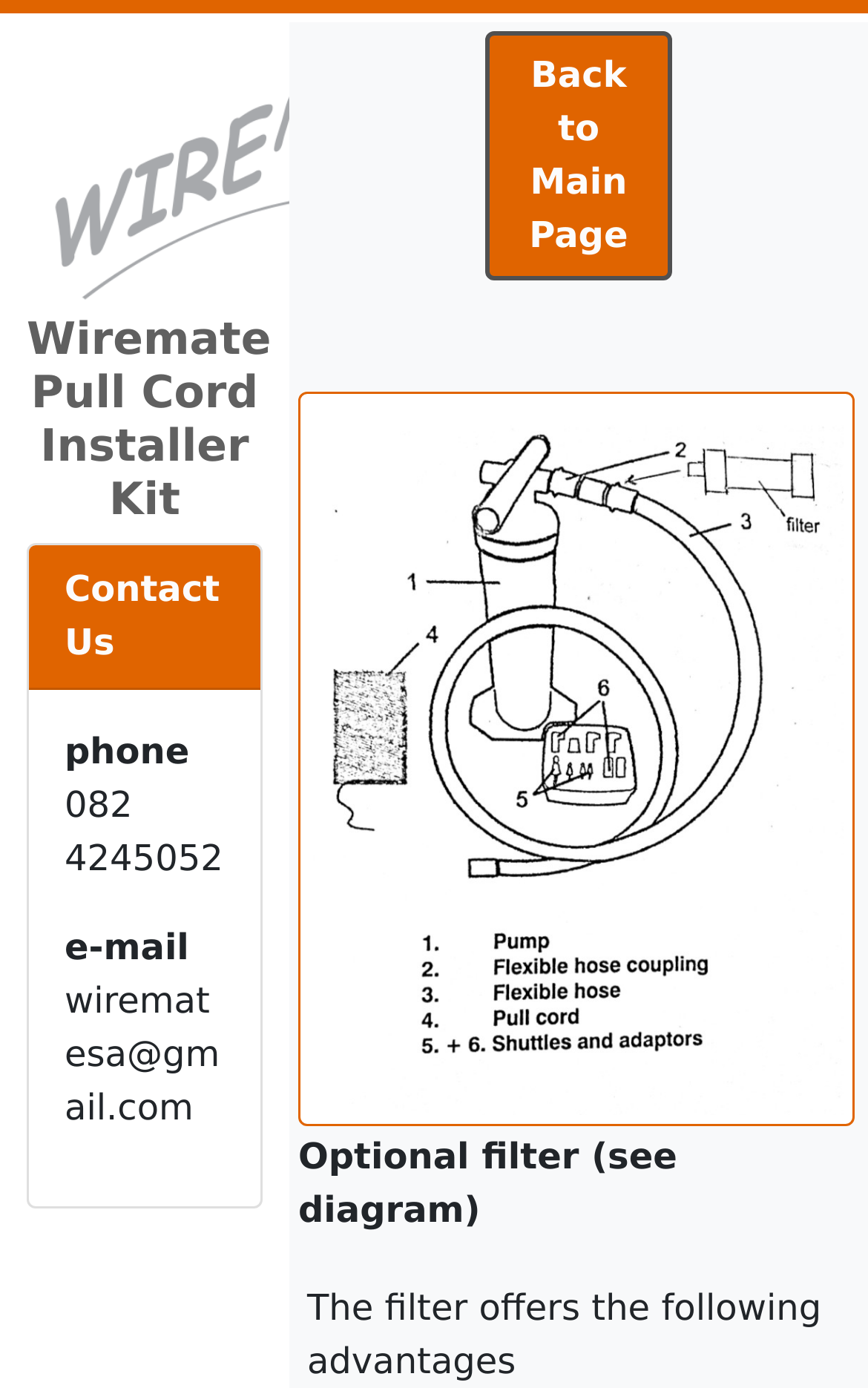Give a detailed account of the webpage, highlighting key information.

The webpage is about the WIREMATE Pull Cord Installer/Conduit Fishing Kit, providing usage instructions and diagrams. At the top-left corner, there is a small image, and next to it, a heading that reads "Wiremate Pull Cord Installer Kit". Below the heading, there is a "Contact Us" section with phone number "082 4245052" and email address "wirematesa@gmail.com".

On the right side of the page, there is a link to "Back to Main Page". Below the link, there is a large image of the WIREMATE Pull Cord Installer/Conduit Fishing Kit, which takes up most of the page's width. Above the image, there is a text that reads "Optional filter (see diagram)". Below the image, there is a paragraph that starts with "The filter offers the following advantages", but the rest of the text is not provided.

Overall, the webpage appears to be a product page, providing information and instructions on how to use the WIREMATE Pull Cord Installer/Conduit Fishing Kit, along with contact information and a link to the main page.